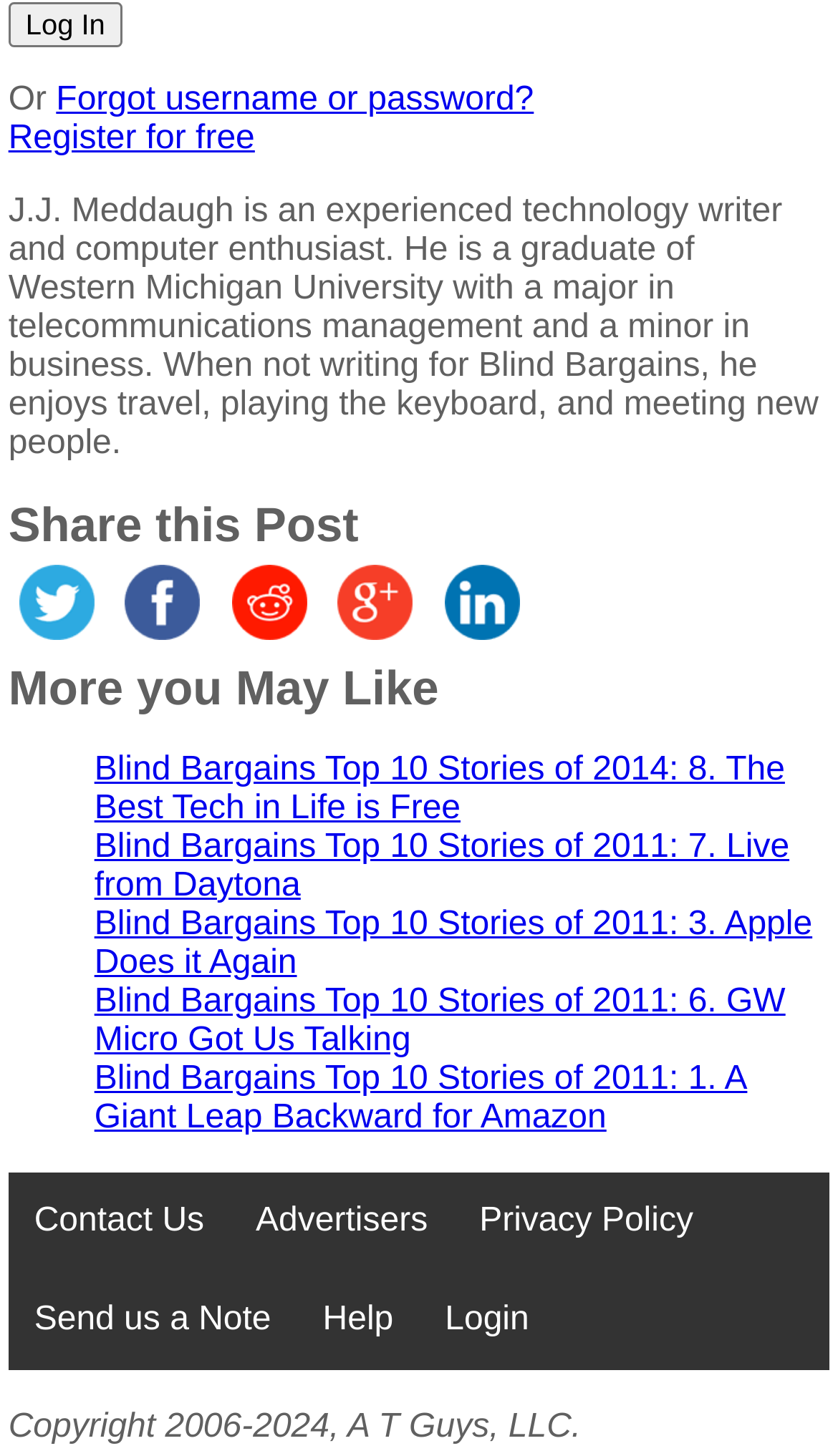Find the bounding box coordinates of the element to click in order to complete this instruction: "Register for free". The bounding box coordinates must be four float numbers between 0 and 1, denoted as [left, top, right, bottom].

[0.01, 0.083, 0.304, 0.108]